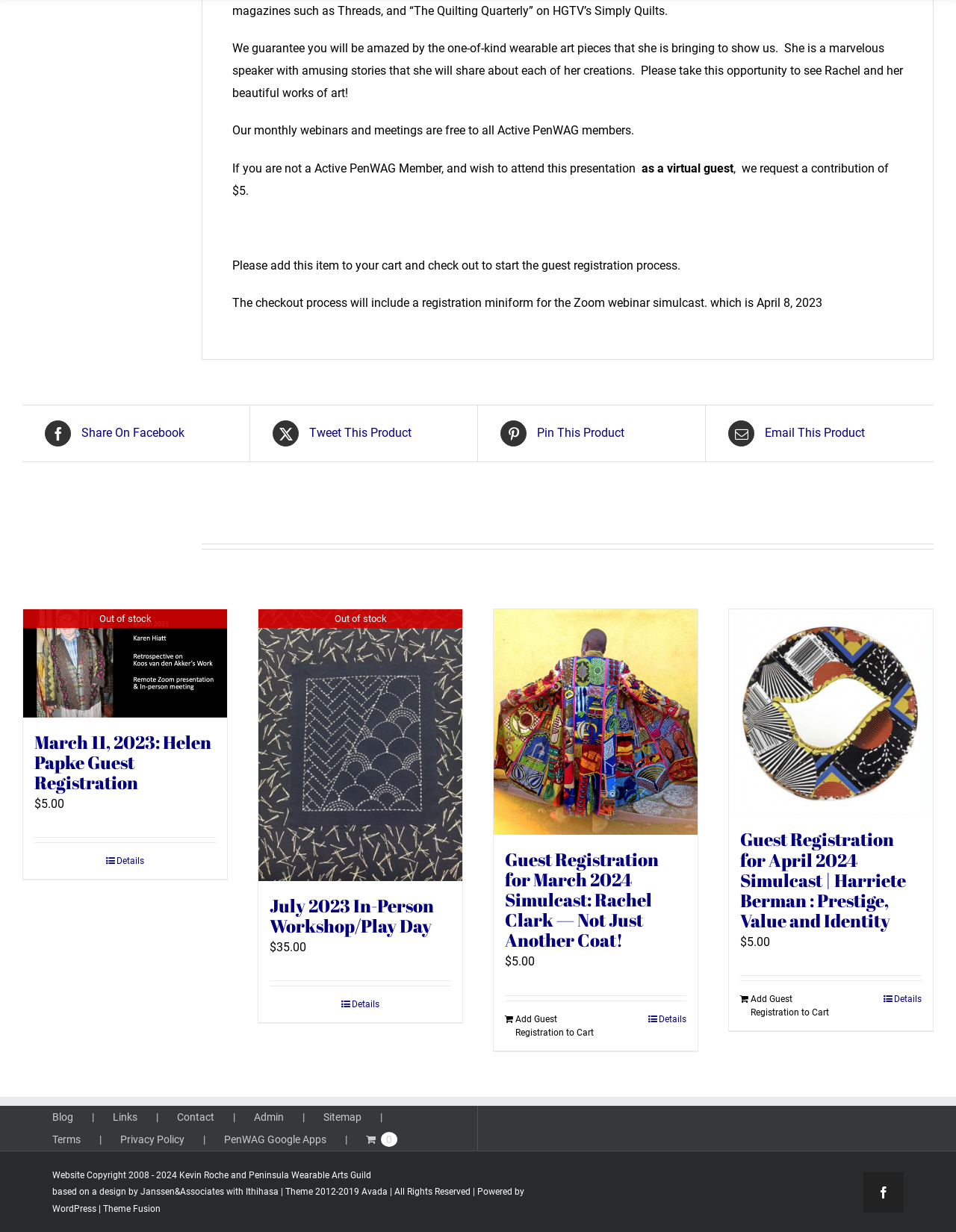Can you give a comprehensive explanation to the question given the content of the image?
What is the theme of the 'July 2023 In-Person Workshop/Play Day'?

I looked at the text 'July 2023 In-Person Workshop/Play Day' but couldn't find any information about the theme of the workshop, so the answer is 'not specified'.